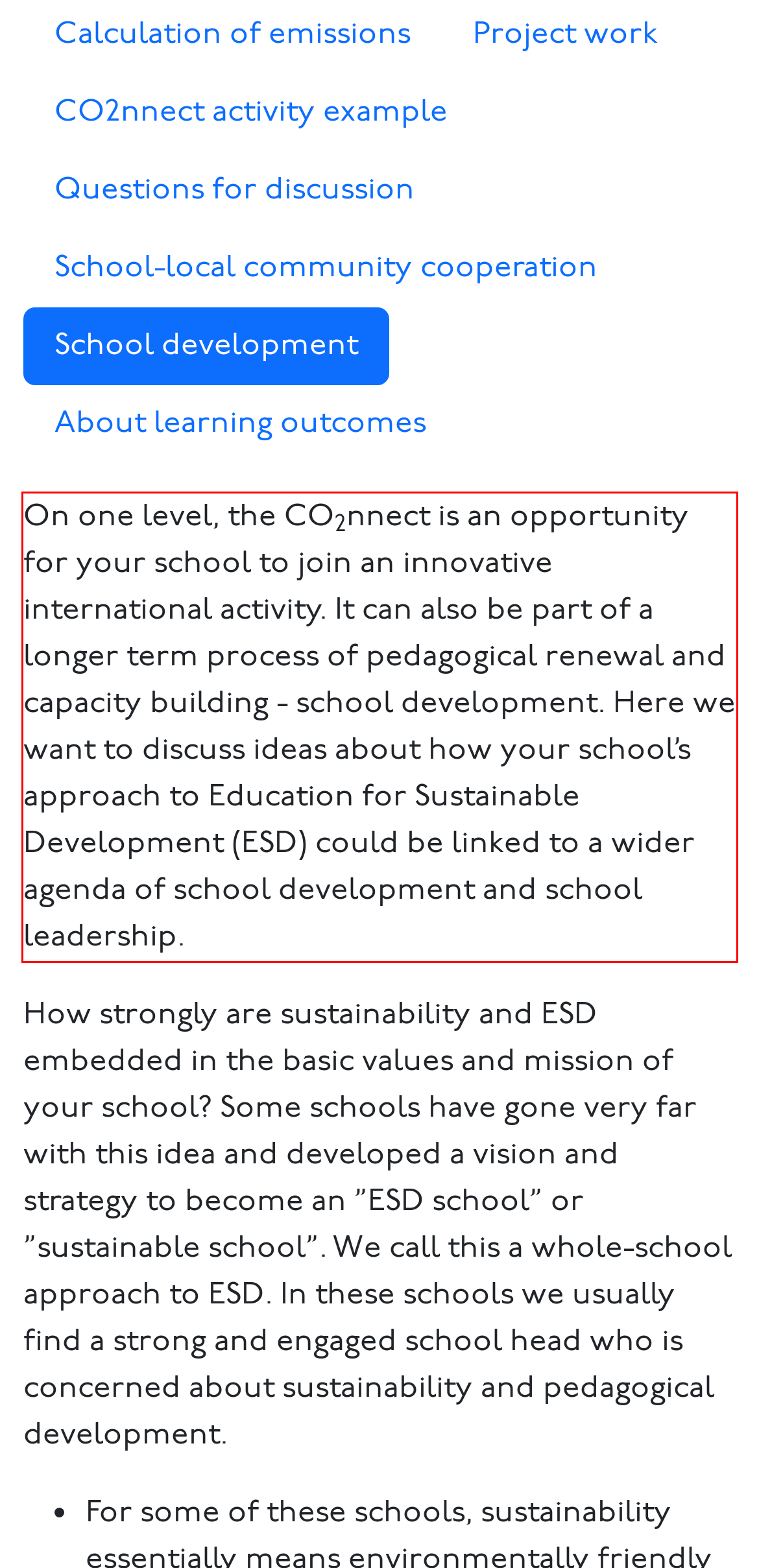In the screenshot of the webpage, find the red bounding box and perform OCR to obtain the text content restricted within this red bounding box.

On one level, the CO2nnect is an opportunity for your school to join an innovative international activity. It can also be part of a longer term process of pedagogical renewal and capacity building - school development. Here we want to discuss ideas about how your school’s approach to Education for Sustainable Development (ESD) could be linked to a wider agenda of school development and school leadership.